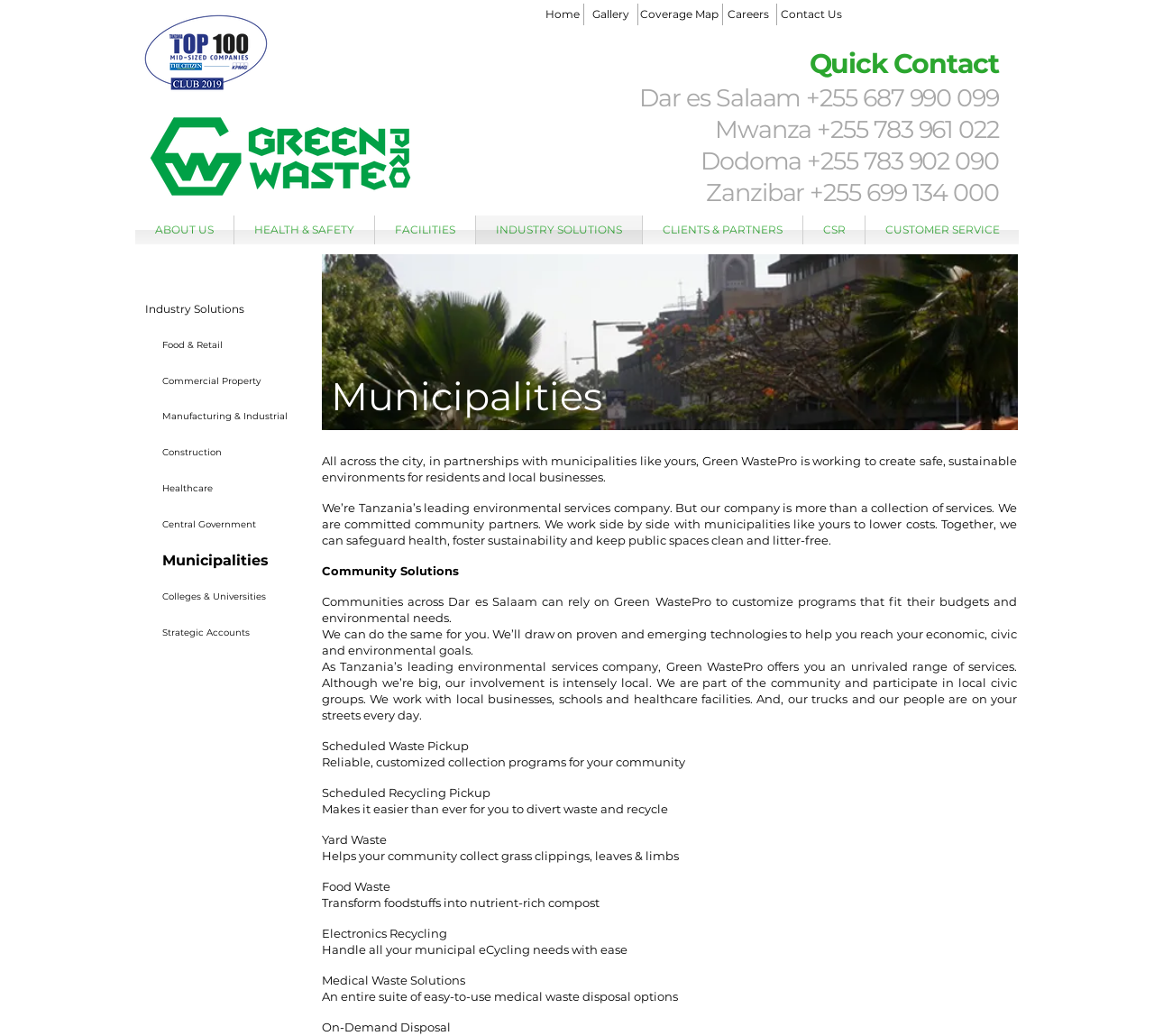What is the company's commitment?
From the screenshot, provide a brief answer in one word or phrase.

Community partners